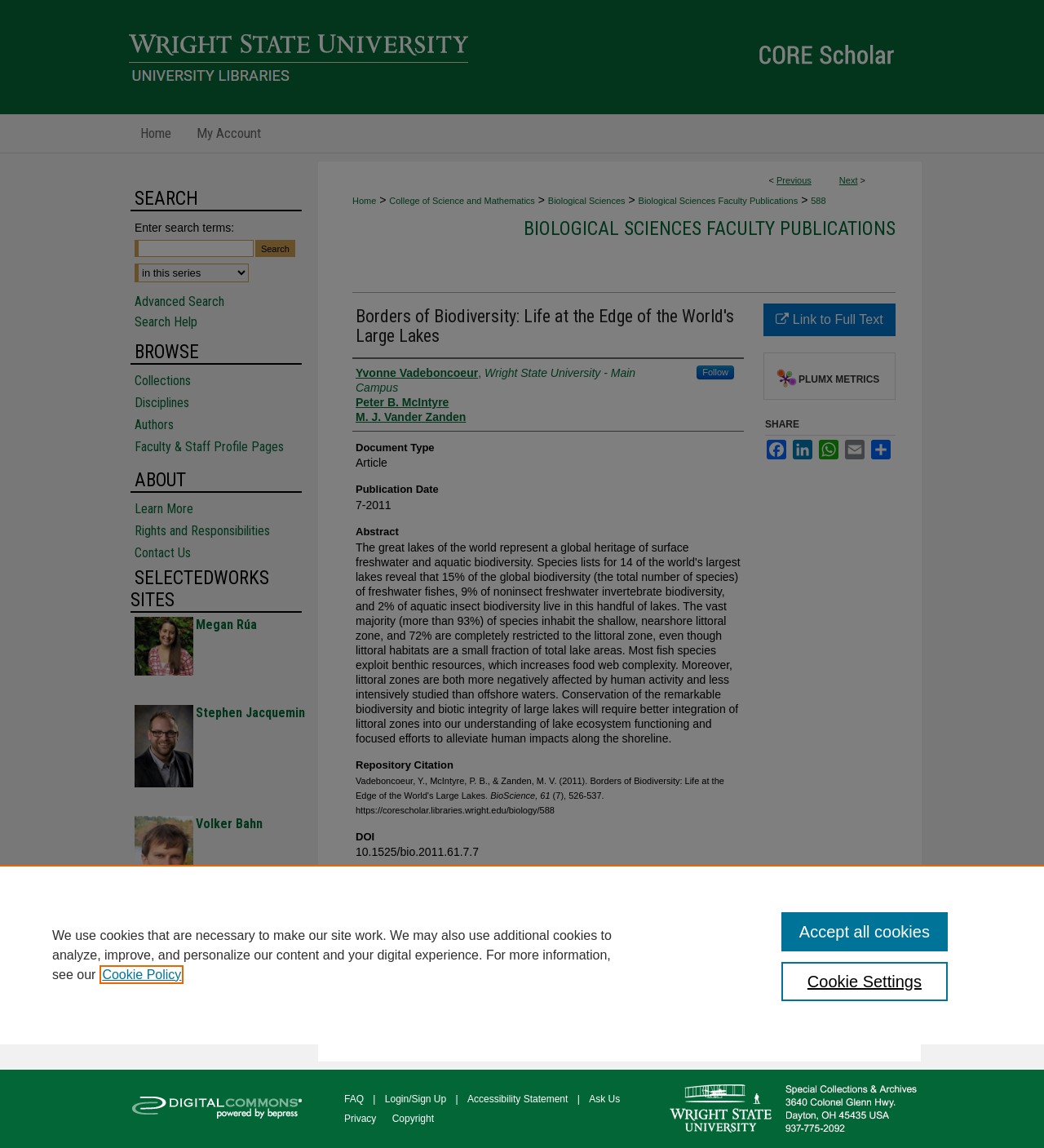Show the bounding box coordinates of the region that should be clicked to follow the instruction: "Click on the 'Menu' link."

[0.953, 0.0, 1.0, 0.036]